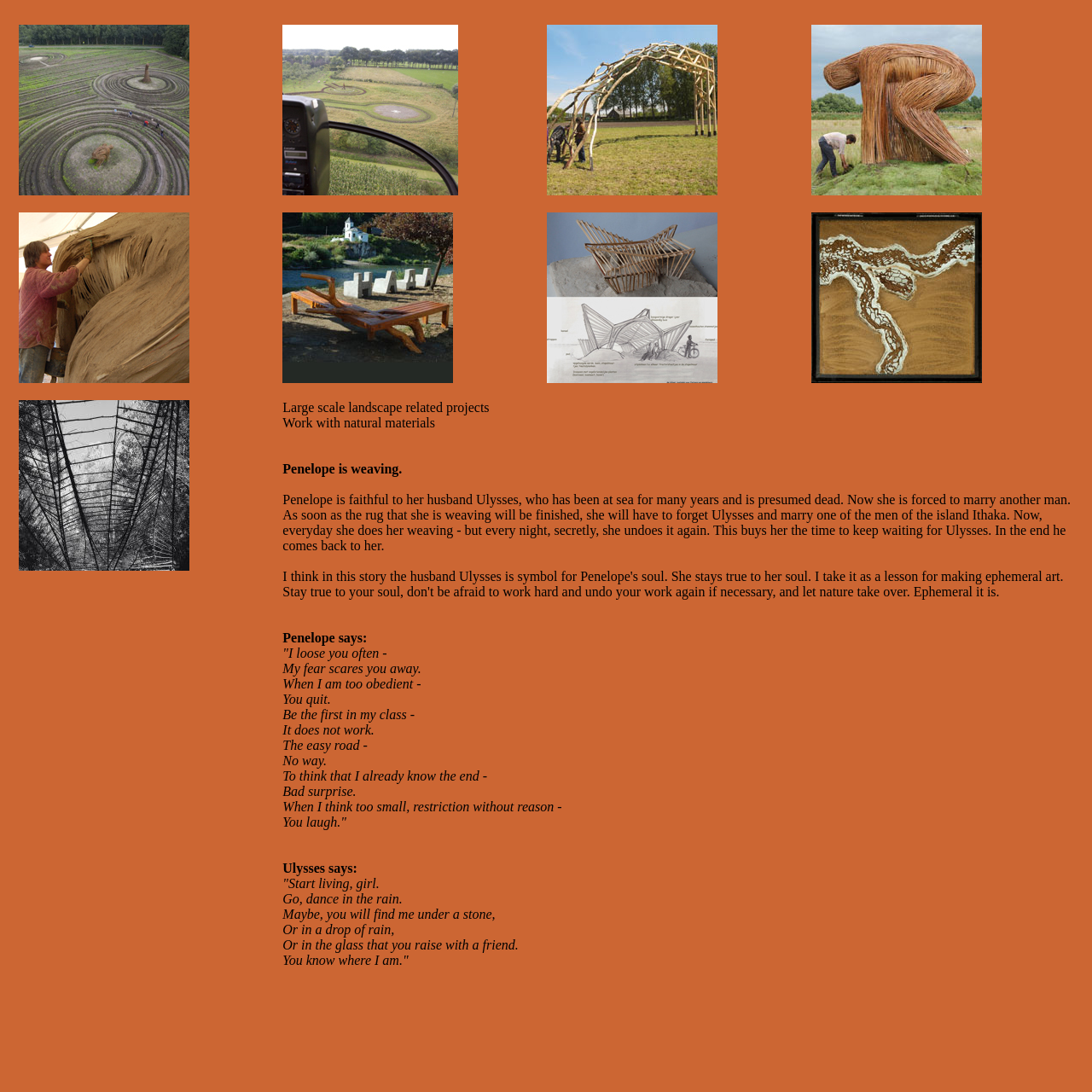Provide the bounding box coordinates of the HTML element this sentence describes: "alt="GrieselVeld 2007"".

[0.017, 0.168, 0.173, 0.192]